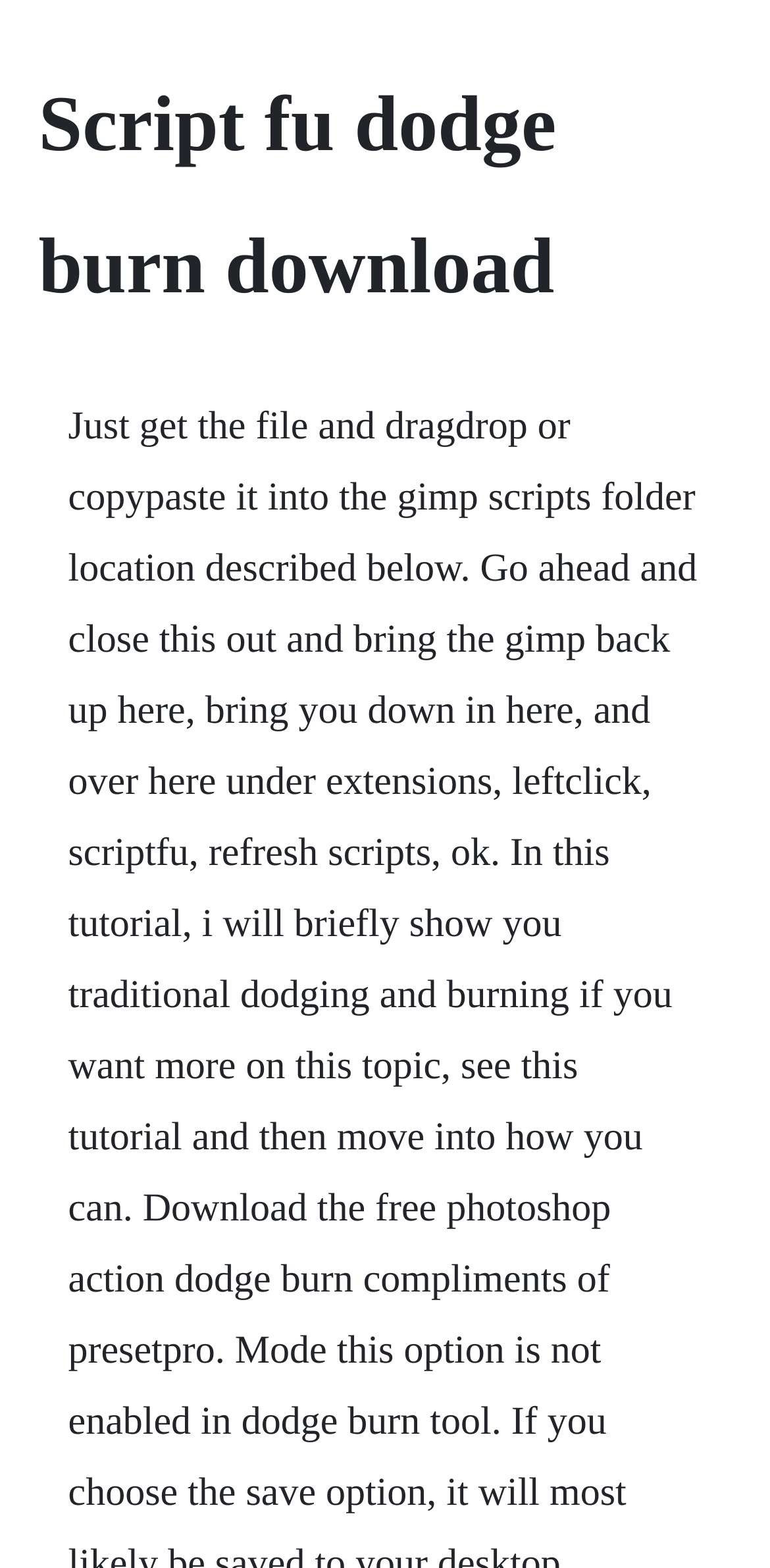Locate and generate the text content of the webpage's heading.

Script fu dodge burn download